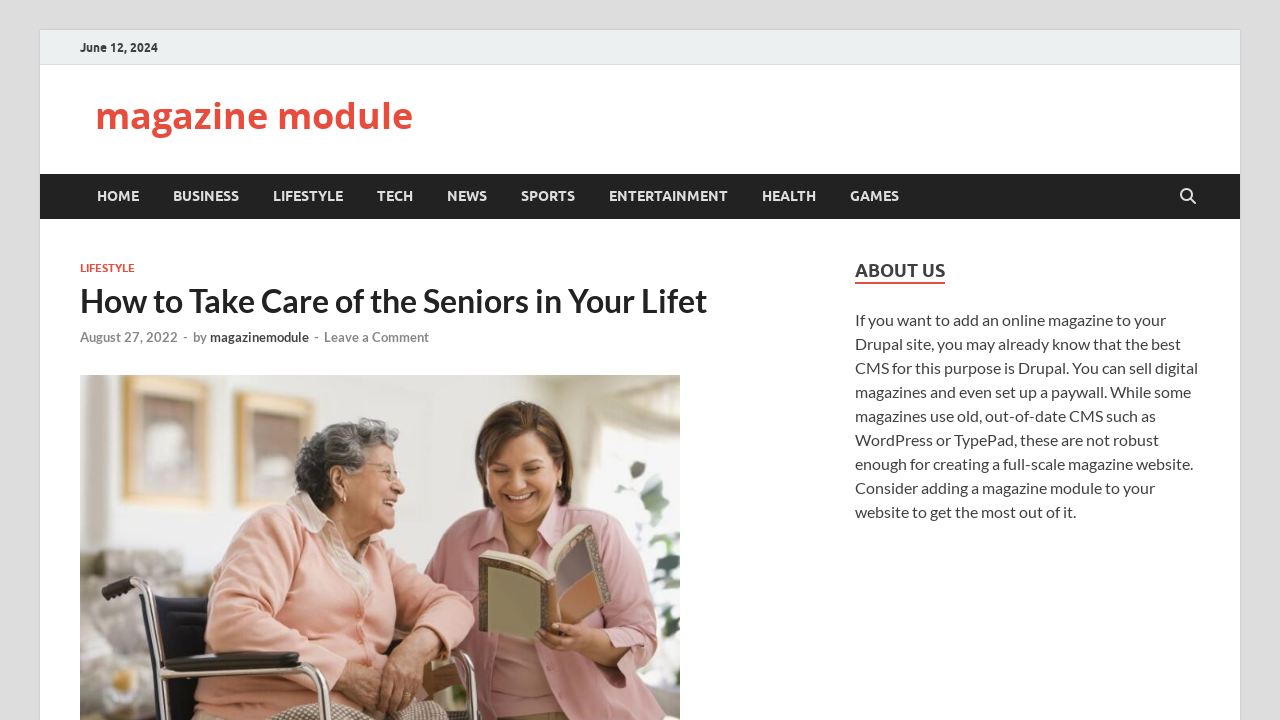Review the image closely and give a comprehensive answer to the question: What is the purpose of adding a magazine module to a website?

I found the purpose of adding a magazine module to a website by reading the text in the complementary section, which states that 'Consider adding a magazine module to your website to get the most out of it'.